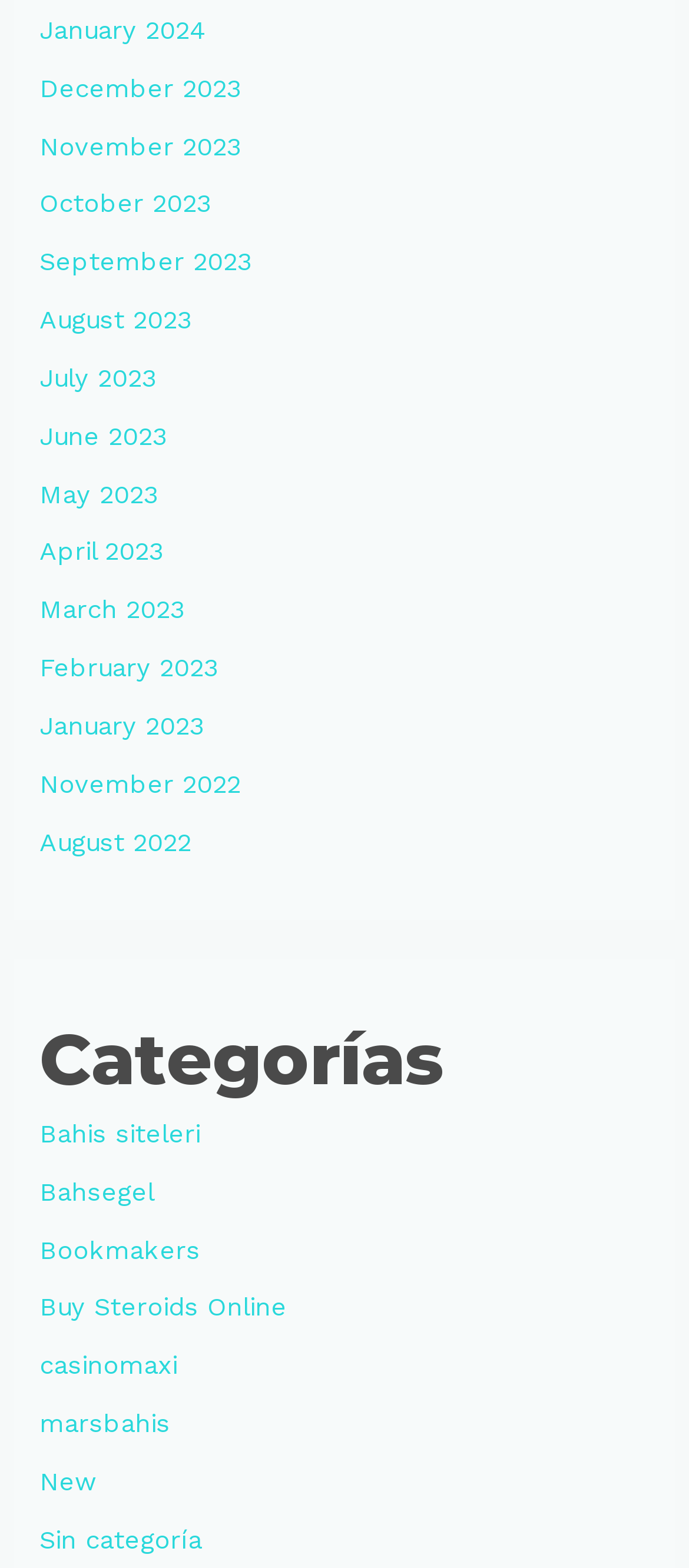Determine the bounding box coordinates of the area to click in order to meet this instruction: "Go to casinomaxi".

[0.058, 0.861, 0.258, 0.881]